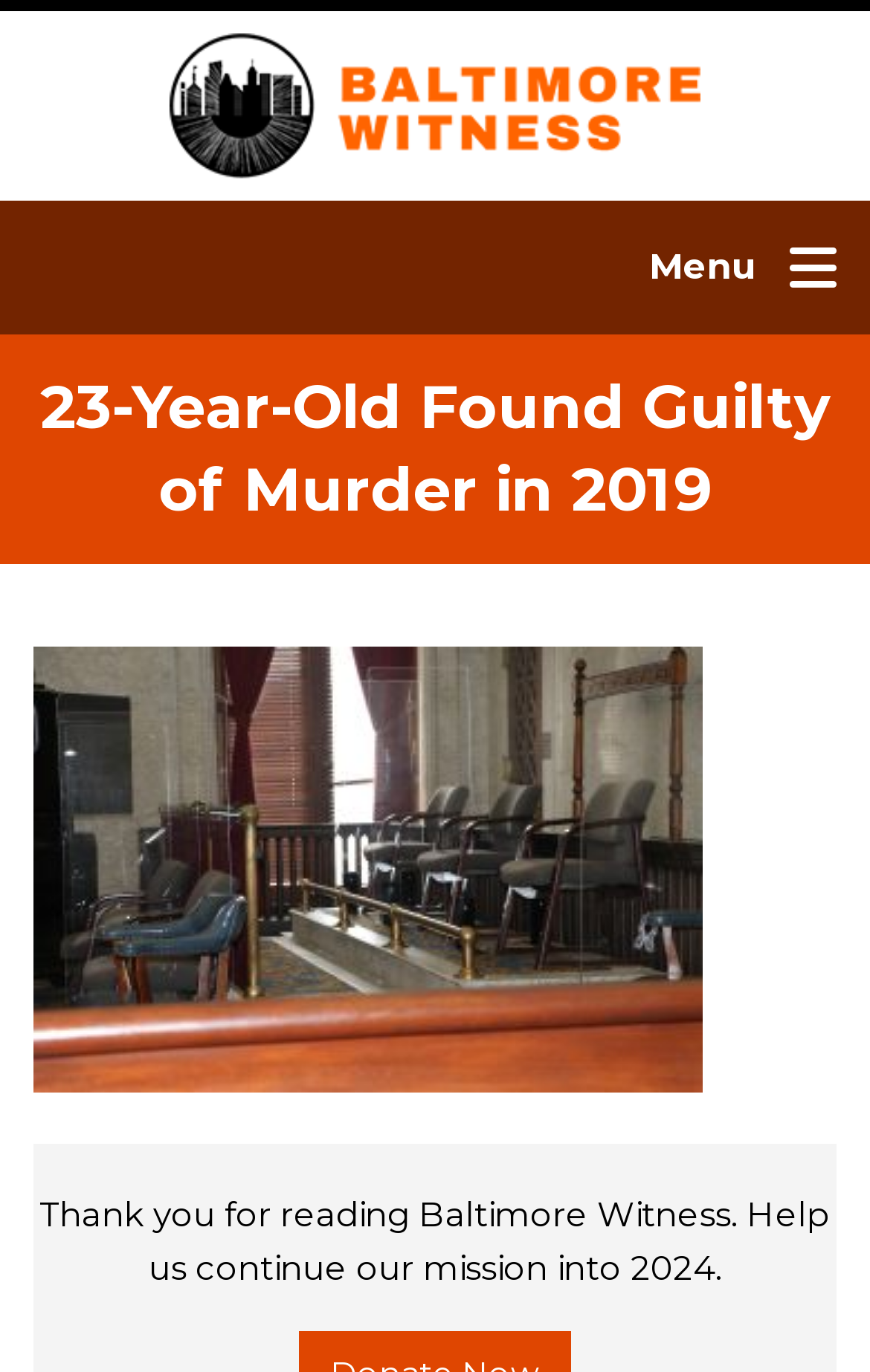Please locate and retrieve the main header text of the webpage.

23-Year-Old Found Guilty of Murder in 2019